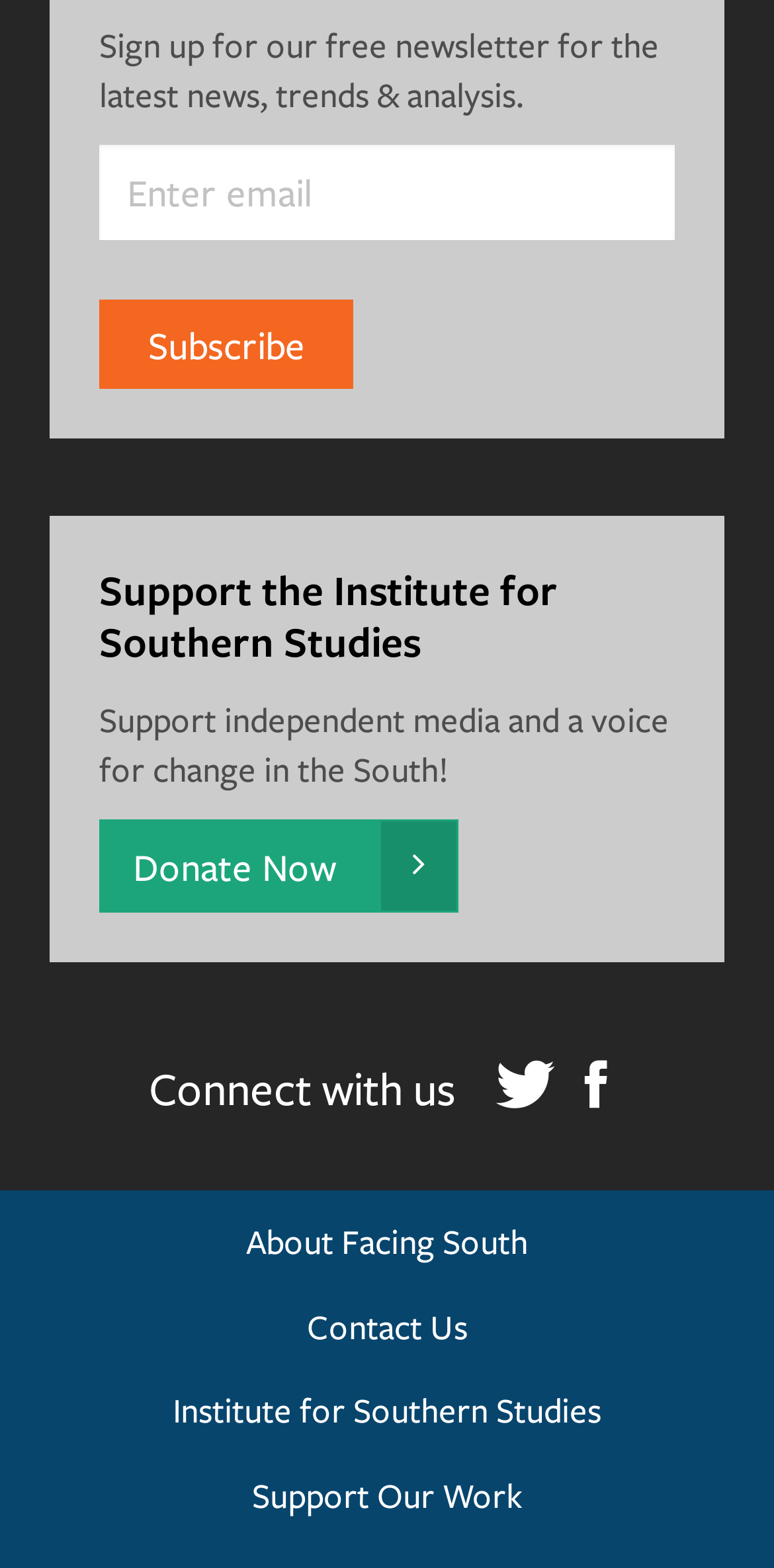Provide a one-word or brief phrase answer to the question:
What is the call-to-action for supporting the organization?

Donate Now